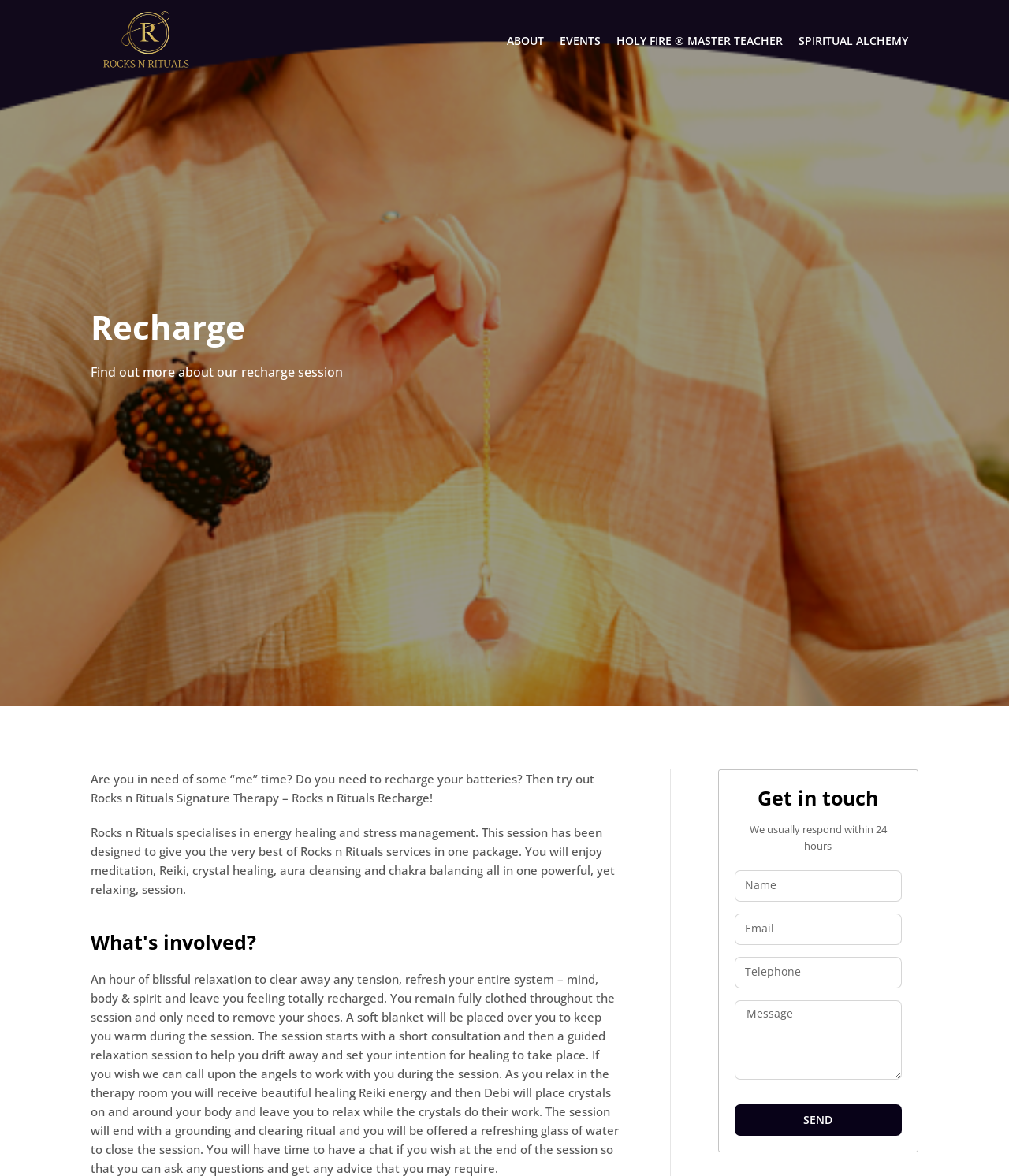Locate the bounding box of the UI element based on this description: "parent_node: Telephone name="form_fields[telephone]" placeholder="Telephone"". Provide four float numbers between 0 and 1 as [left, top, right, bottom].

[0.728, 0.813, 0.893, 0.84]